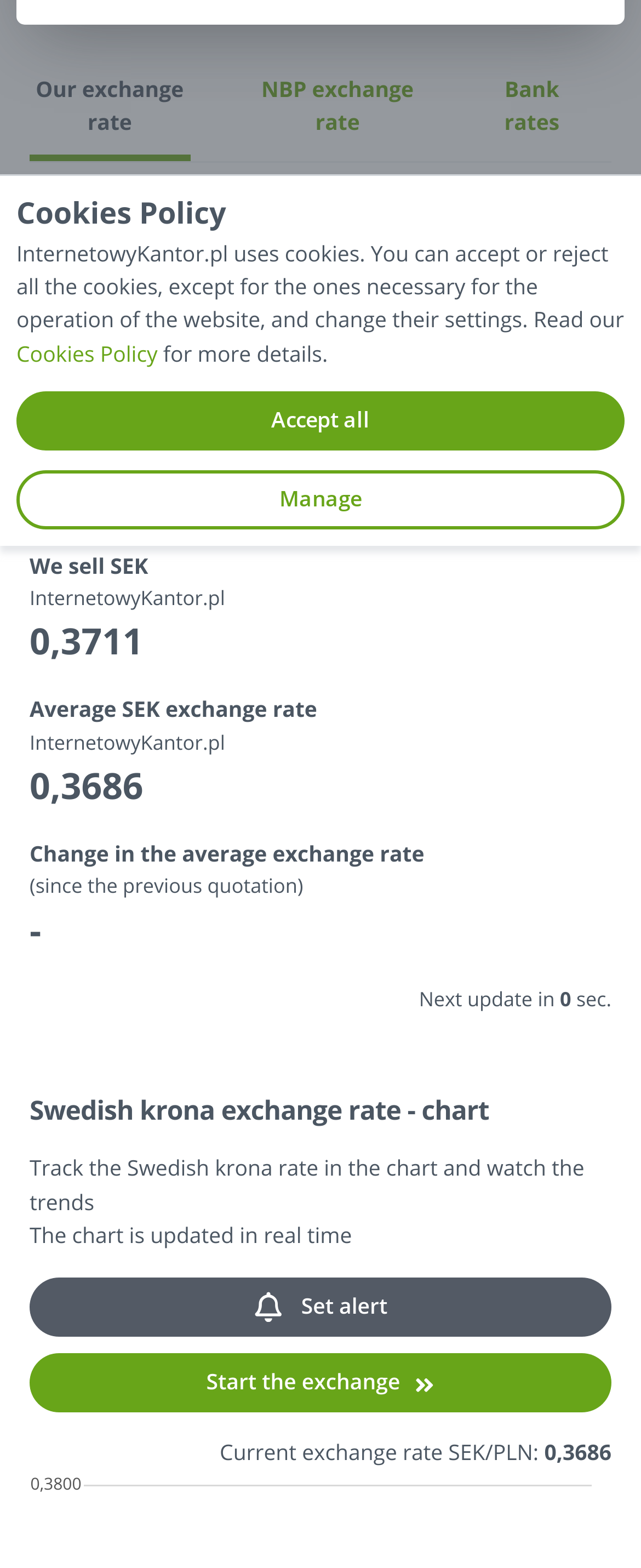Using the provided description NBP exchange rate, find the bounding box coordinates for the UI element. Provide the coordinates in (top-left x, top-left y, bottom-right x, bottom-right y) format, ensuring all values are between 0 and 1.

[0.399, 0.048, 0.654, 0.103]